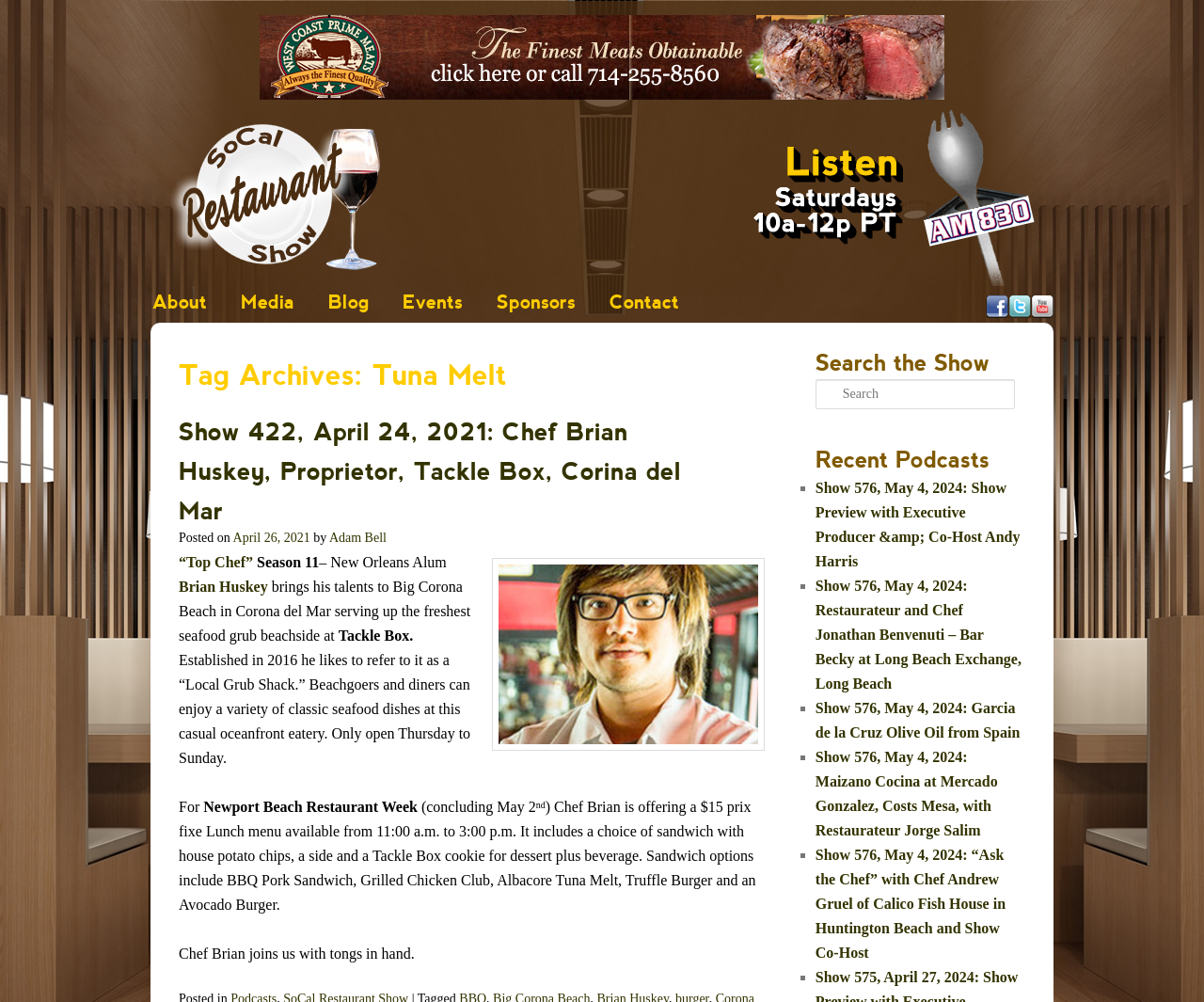Please predict the bounding box coordinates of the element's region where a click is necessary to complete the following instruction: "Read more about 'Ten Ren’s Tea Offers Catering Service'". The coordinates should be represented by four float numbers between 0 and 1, i.e., [left, top, right, bottom].

None